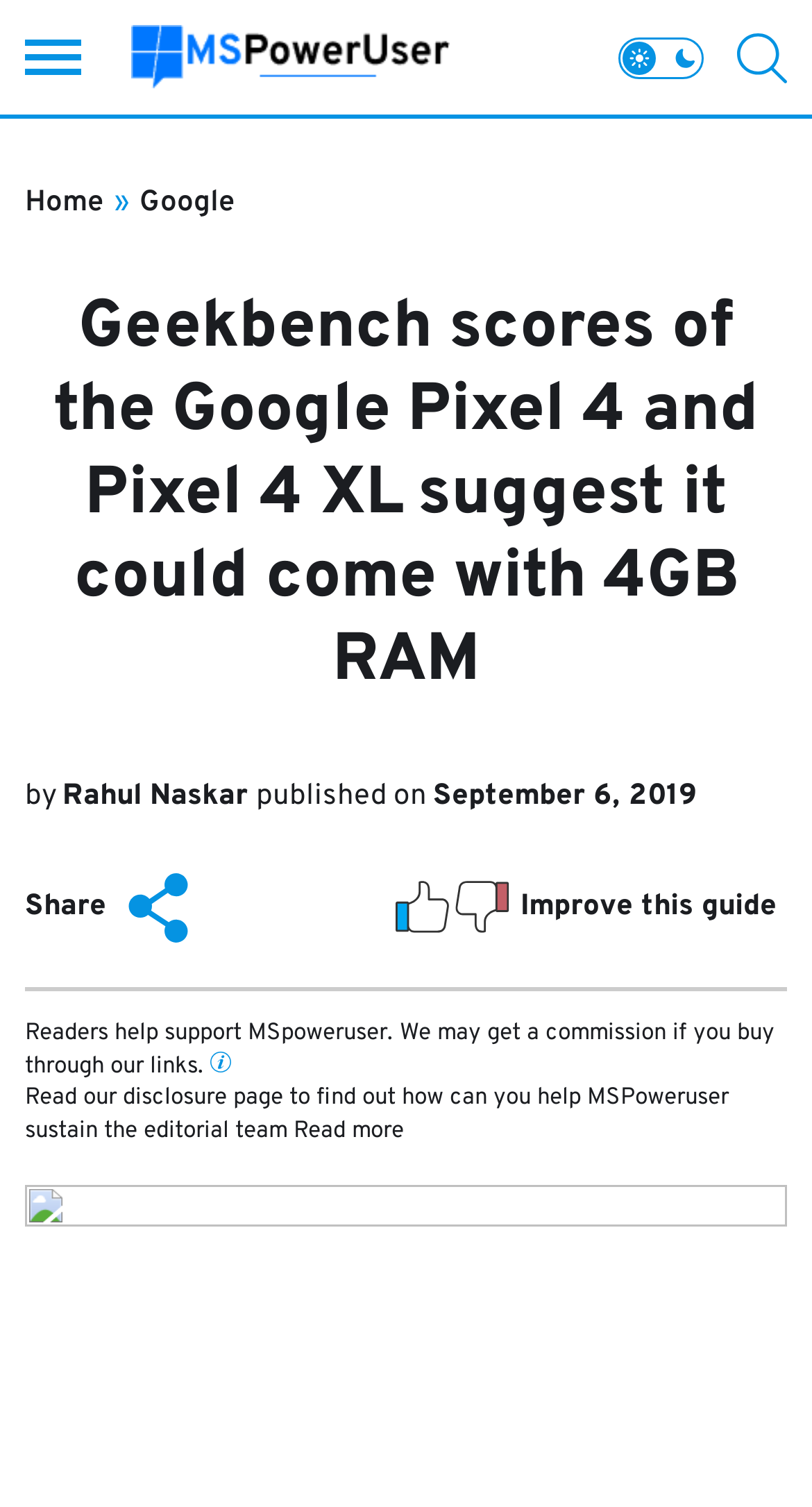Respond to the following query with just one word or a short phrase: 
What is the name of the website?

MSPoweruser